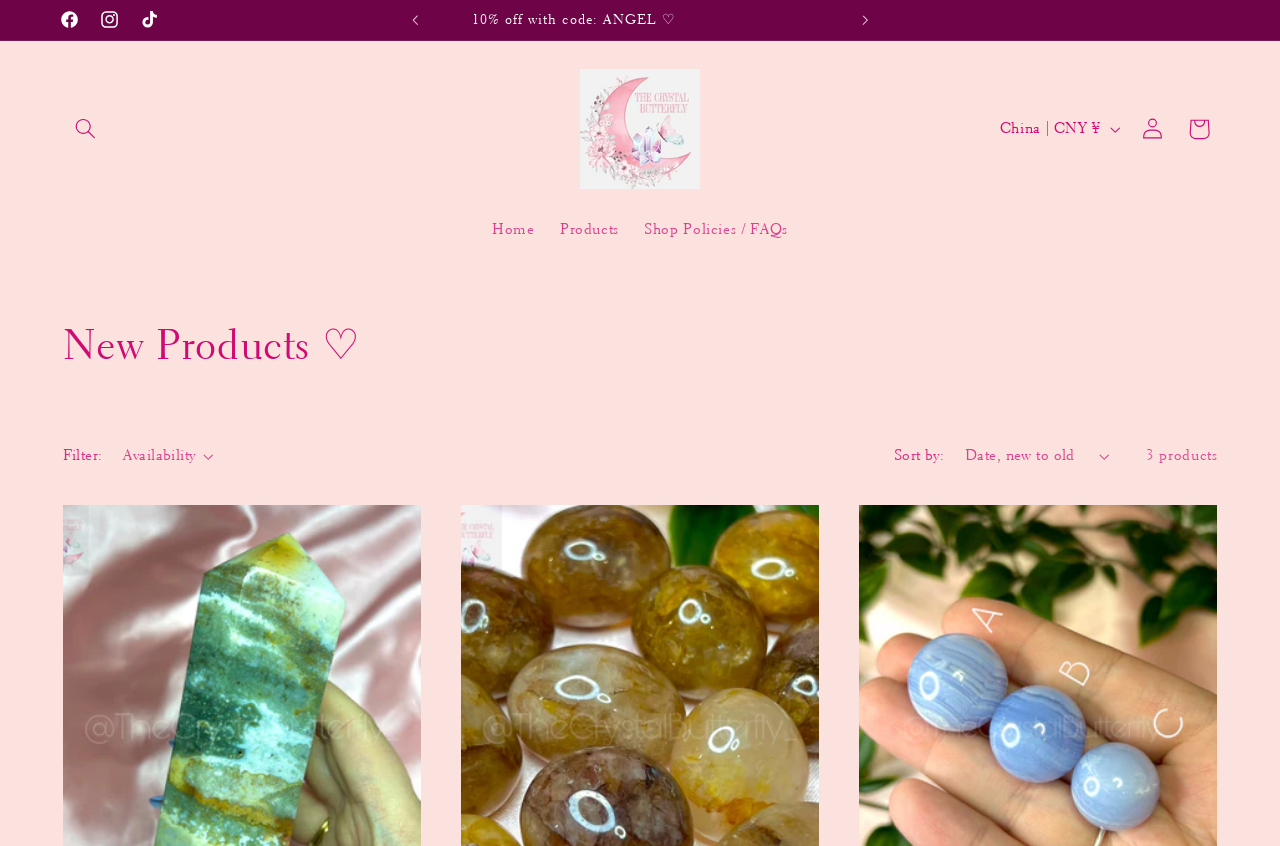What is the purpose of the button with the text 'Previous announcement'?
Refer to the image and give a detailed answer to the question.

I determined the purpose of the button by looking at its location within the announcement region and its text, which suggests that it is used to navigate to the previous announcement.